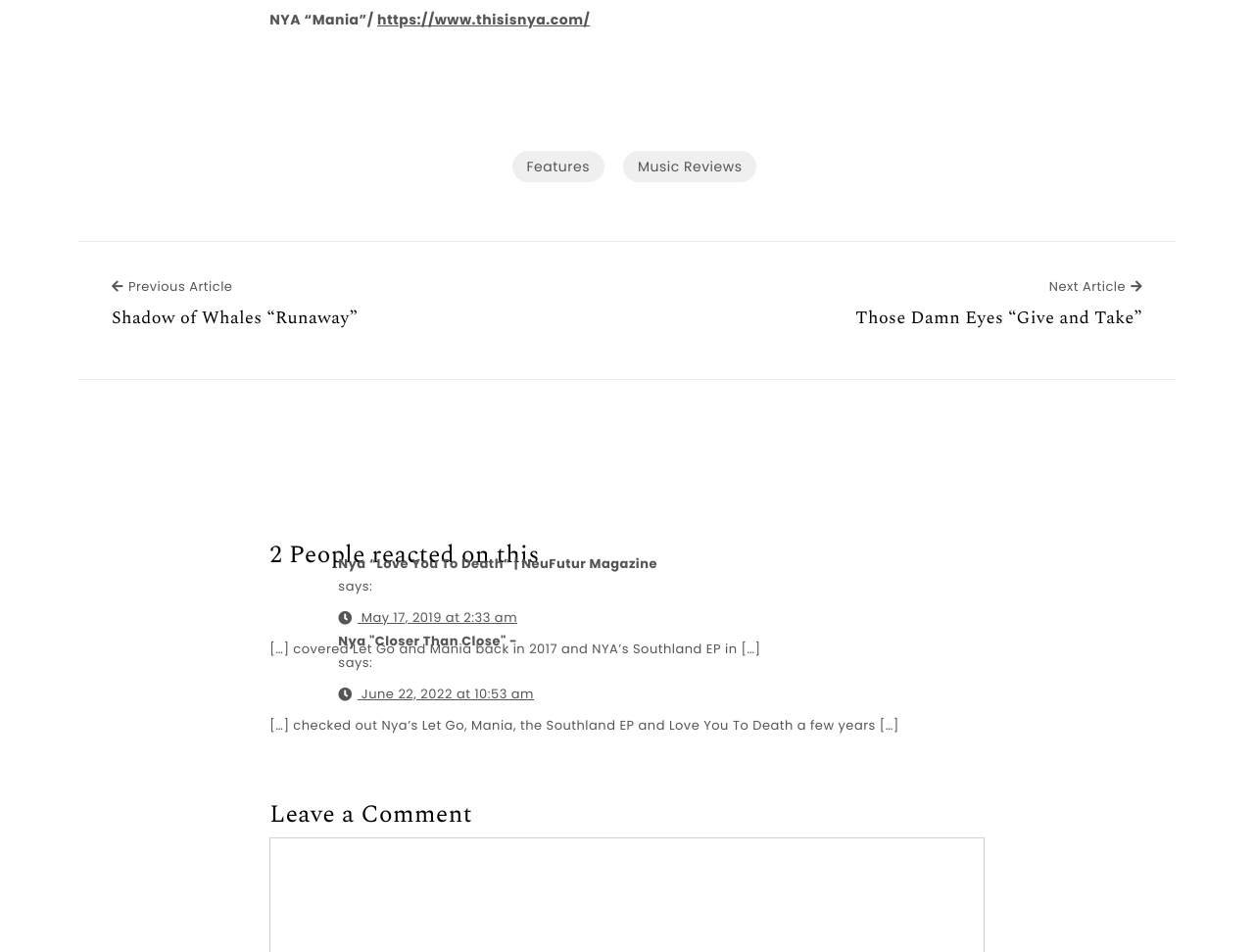Please examine the image and answer the question with a detailed explanation:
What is the purpose of the section at the bottom of the webpage?

The purpose of the section at the bottom of the webpage can be found in the heading 'Leave a Comment' which suggests that this section is for users to leave their comments.